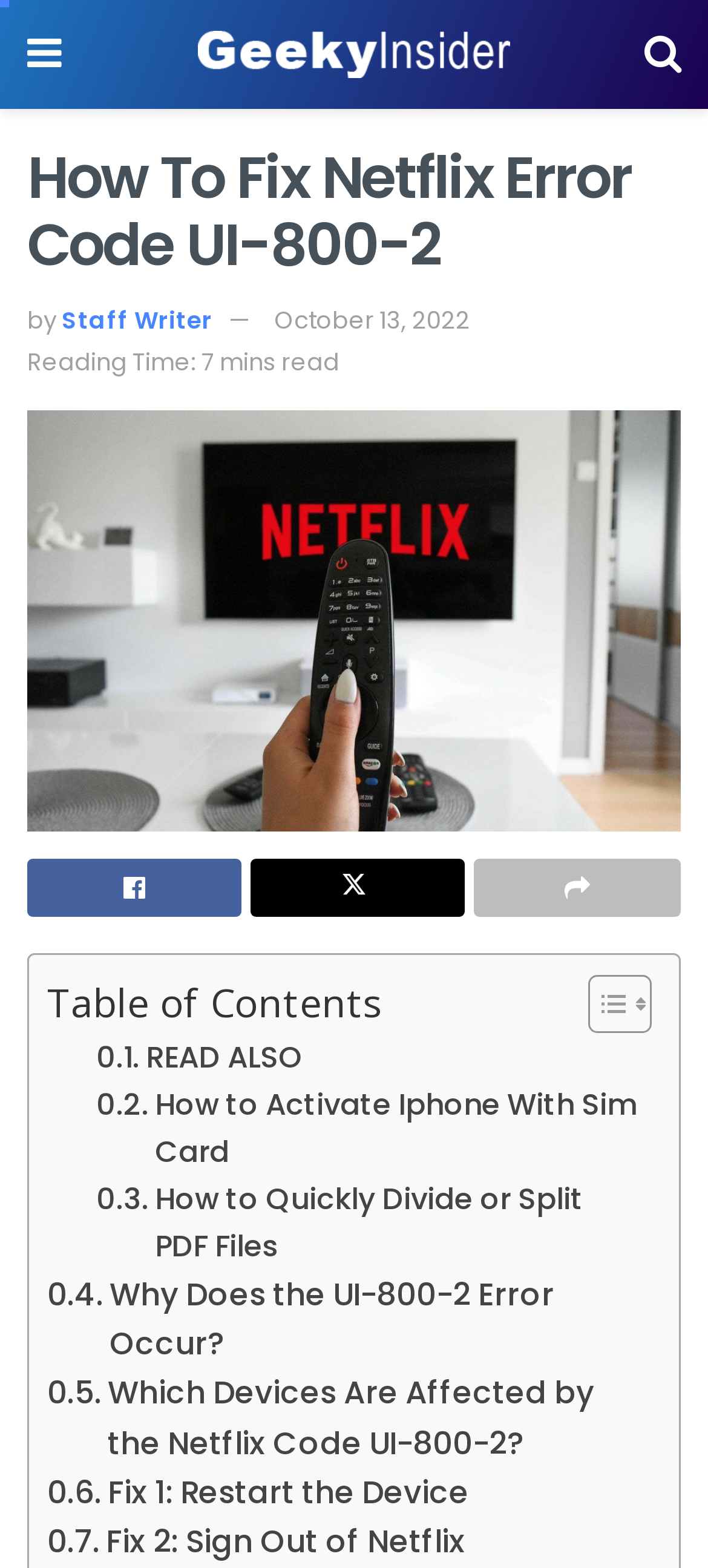Refer to the image and provide a thorough answer to this question:
What is the first fix suggested to resolve the Netflix error code UI-800-2?

The webpage lists several fixes to resolve the error code, and the first one mentioned is 'Fix 1: Restart the Device', indicating that restarting the device is the initial step suggested to resolve the issue.